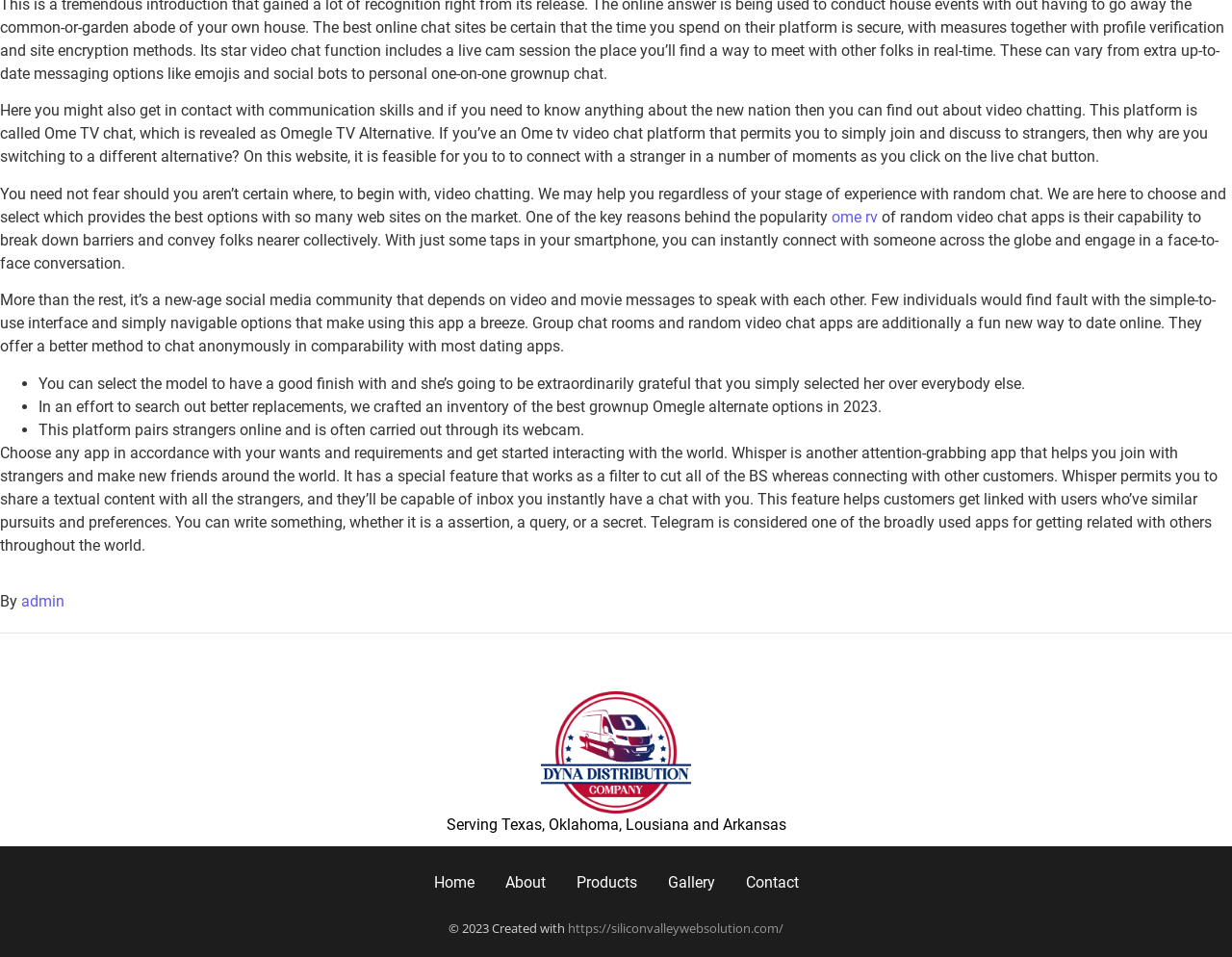Please answer the following query using a single word or phrase: 
What is the bounding box coordinate of the 'Home' link?

[0.346, 0.904, 0.391, 0.94]